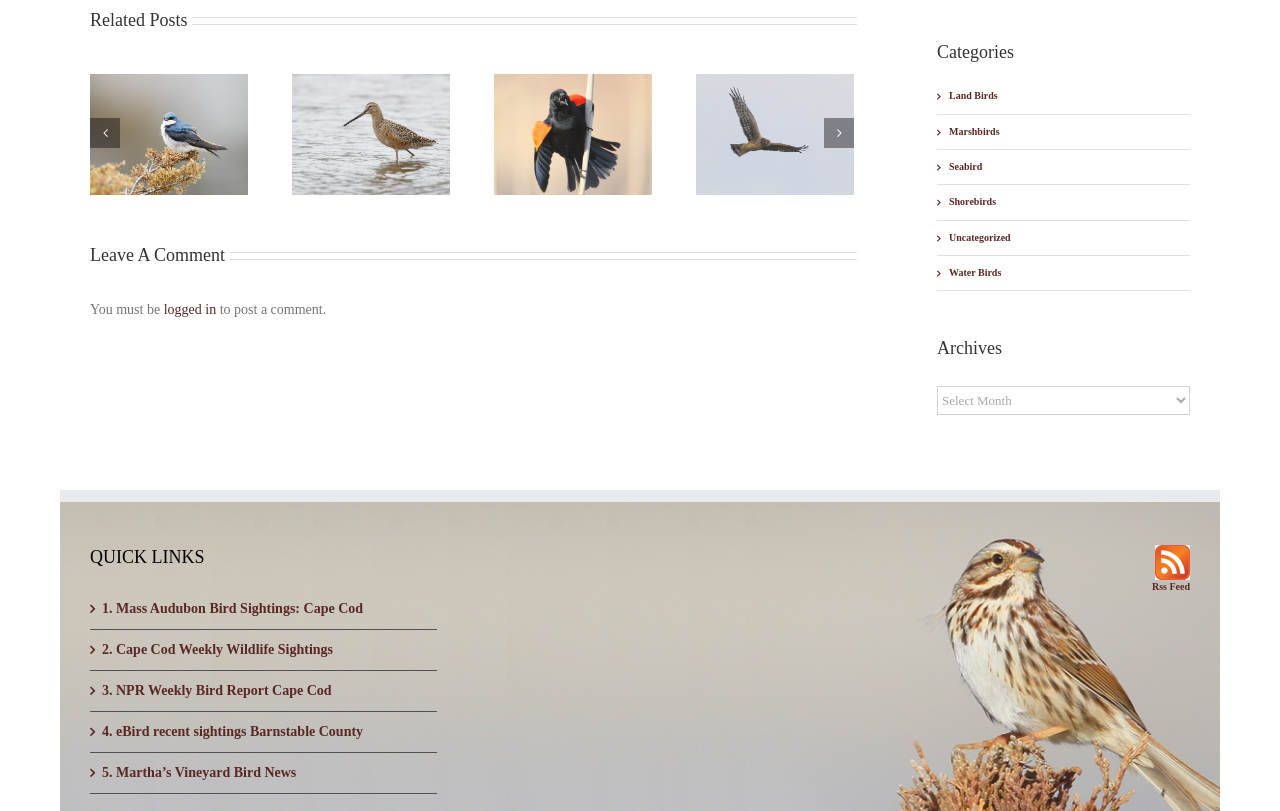How many quick links are listed?
Your answer should be a single word or phrase derived from the screenshot.

5